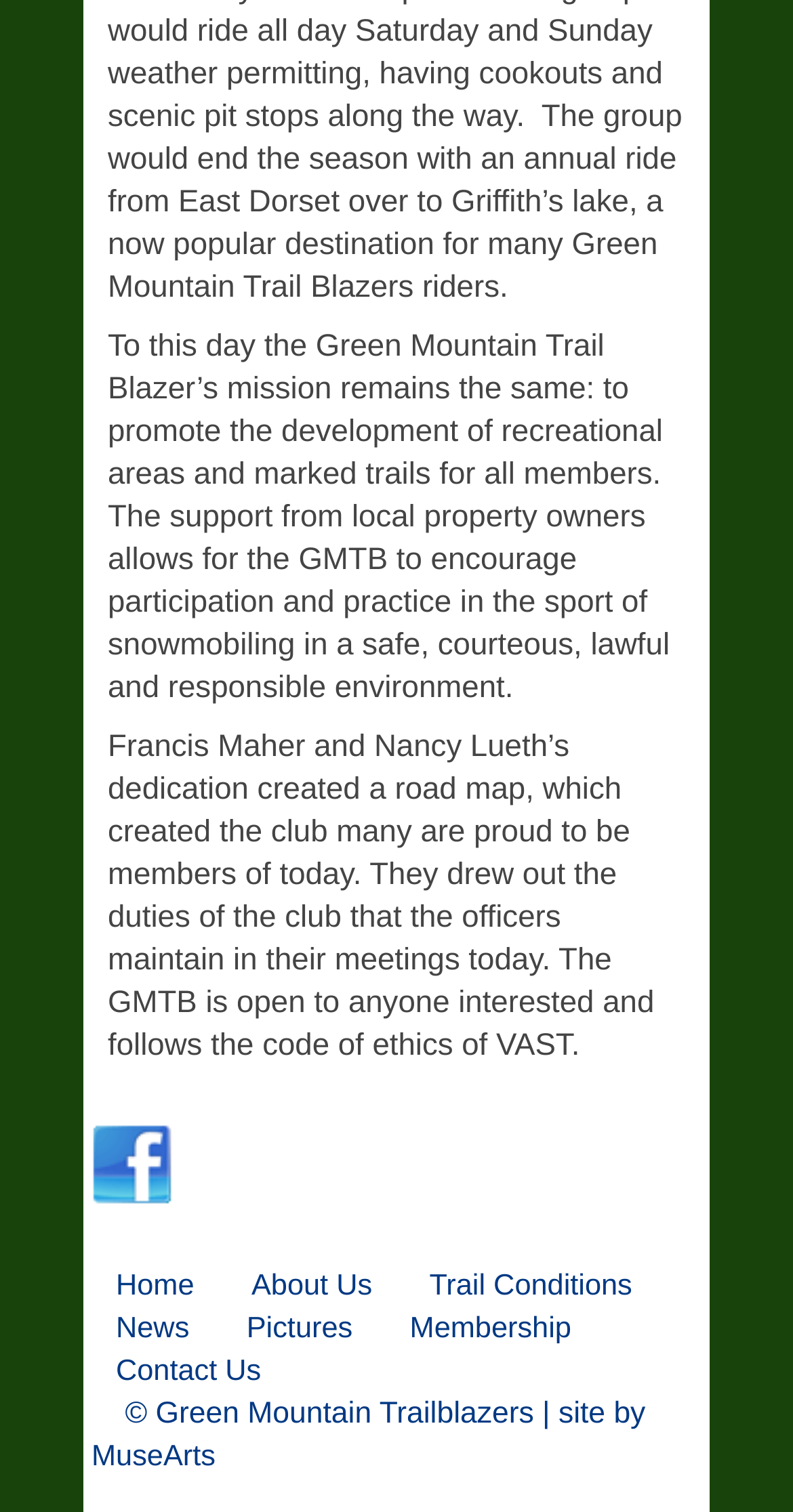Using the given element description, provide the bounding box coordinates (top-left x, top-left y, bottom-right x, bottom-right y) for the corresponding UI element in the screenshot: Law firm

None